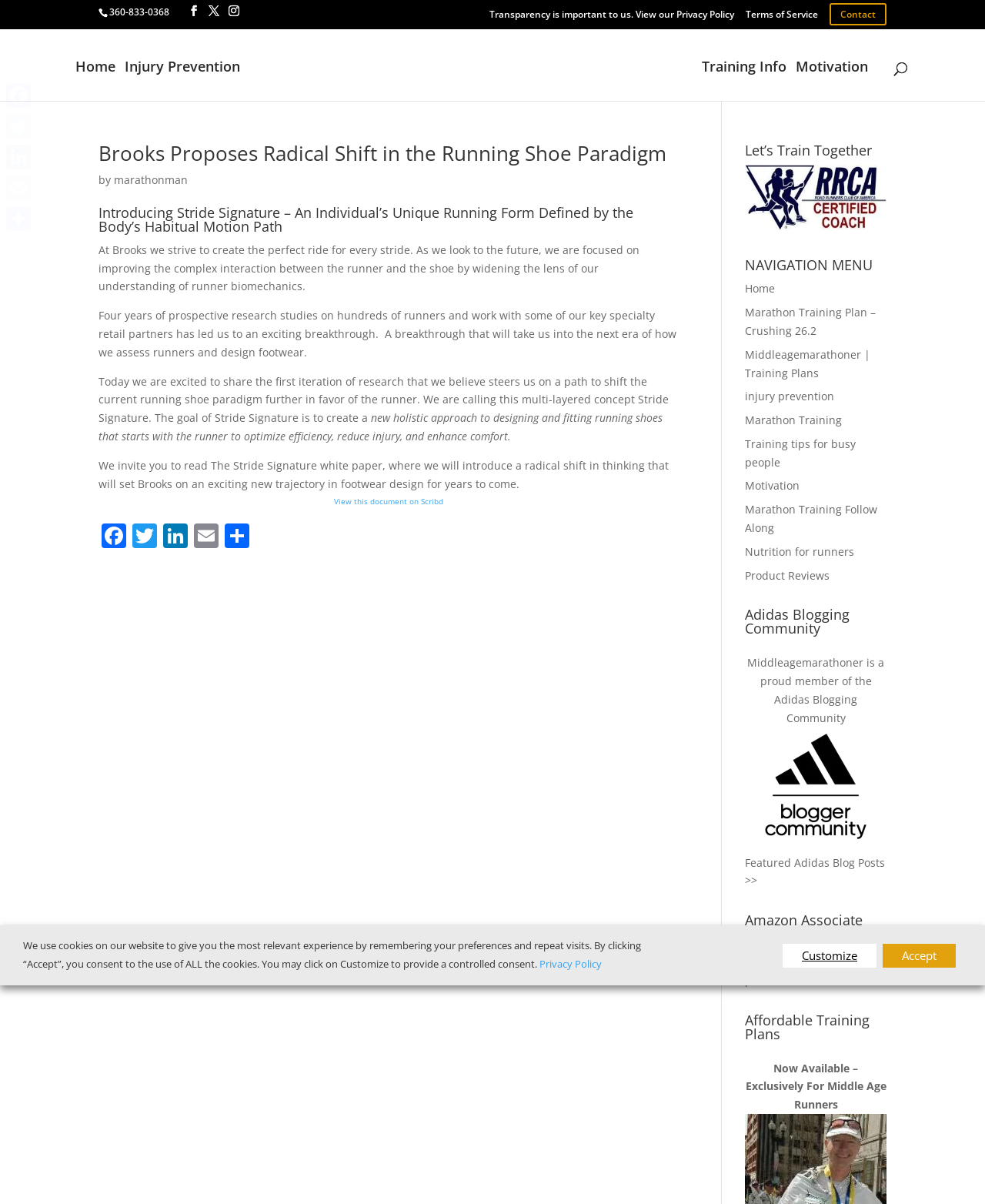Please identify the bounding box coordinates of the element I should click to complete this instruction: 'View Transparency Policy'. The coordinates should be given as four float numbers between 0 and 1, like this: [left, top, right, bottom].

[0.497, 0.008, 0.745, 0.022]